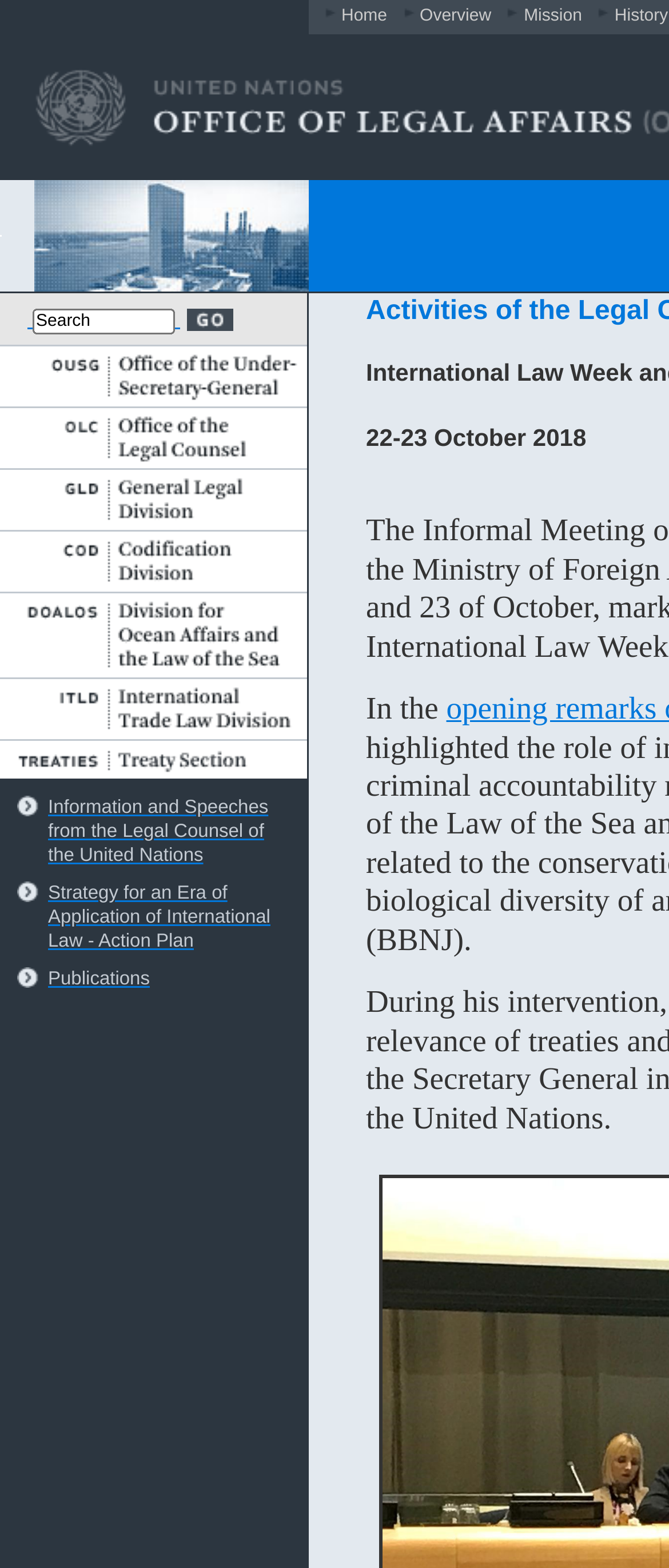Specify the bounding box coordinates of the area that needs to be clicked to achieve the following instruction: "Click the Mission link".

[0.783, 0.004, 0.87, 0.016]